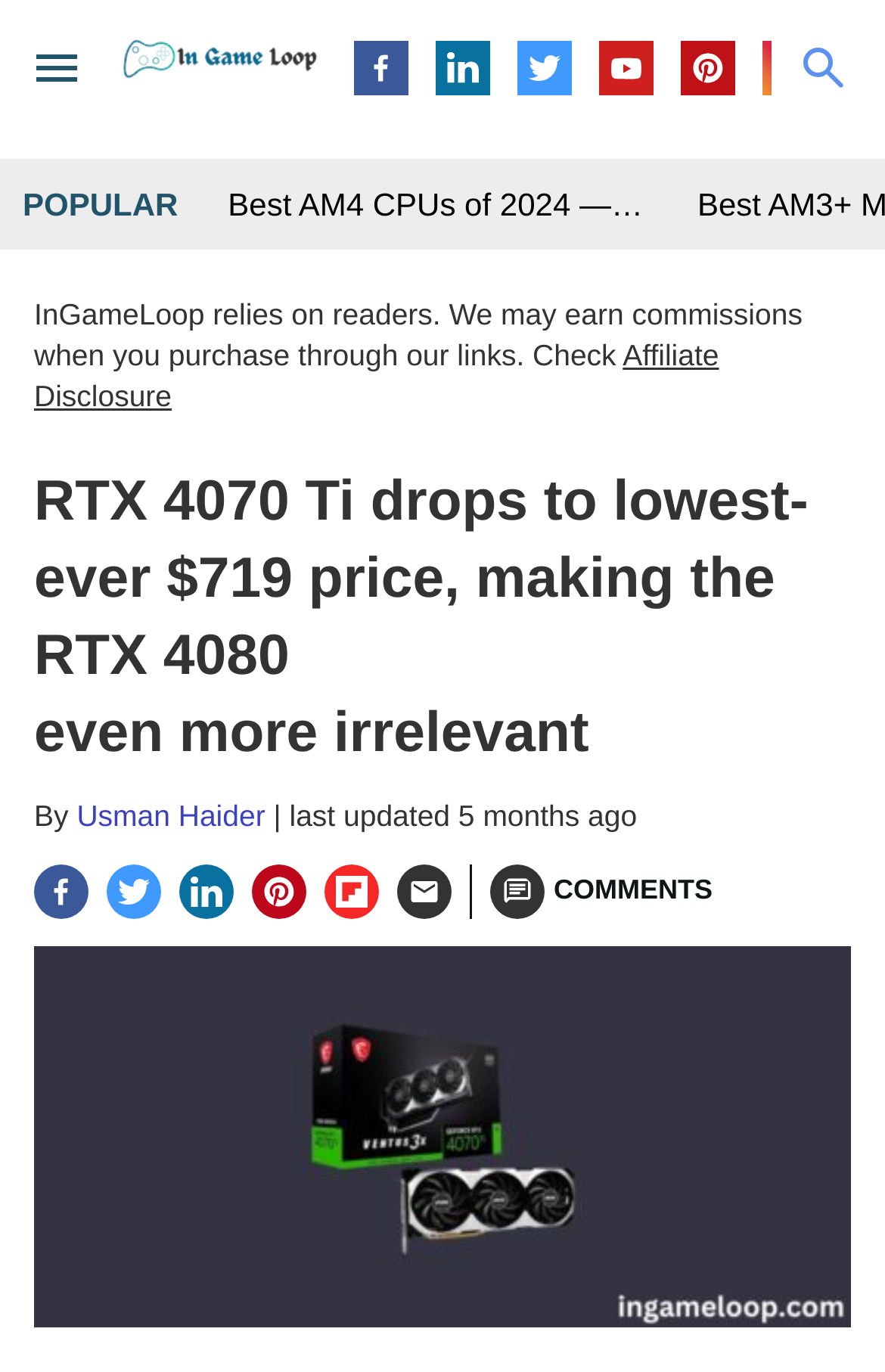Provide the bounding box coordinates of the section that needs to be clicked to accomplish the following instruction: "Read the affiliate disclosure."

[0.038, 0.246, 0.812, 0.301]